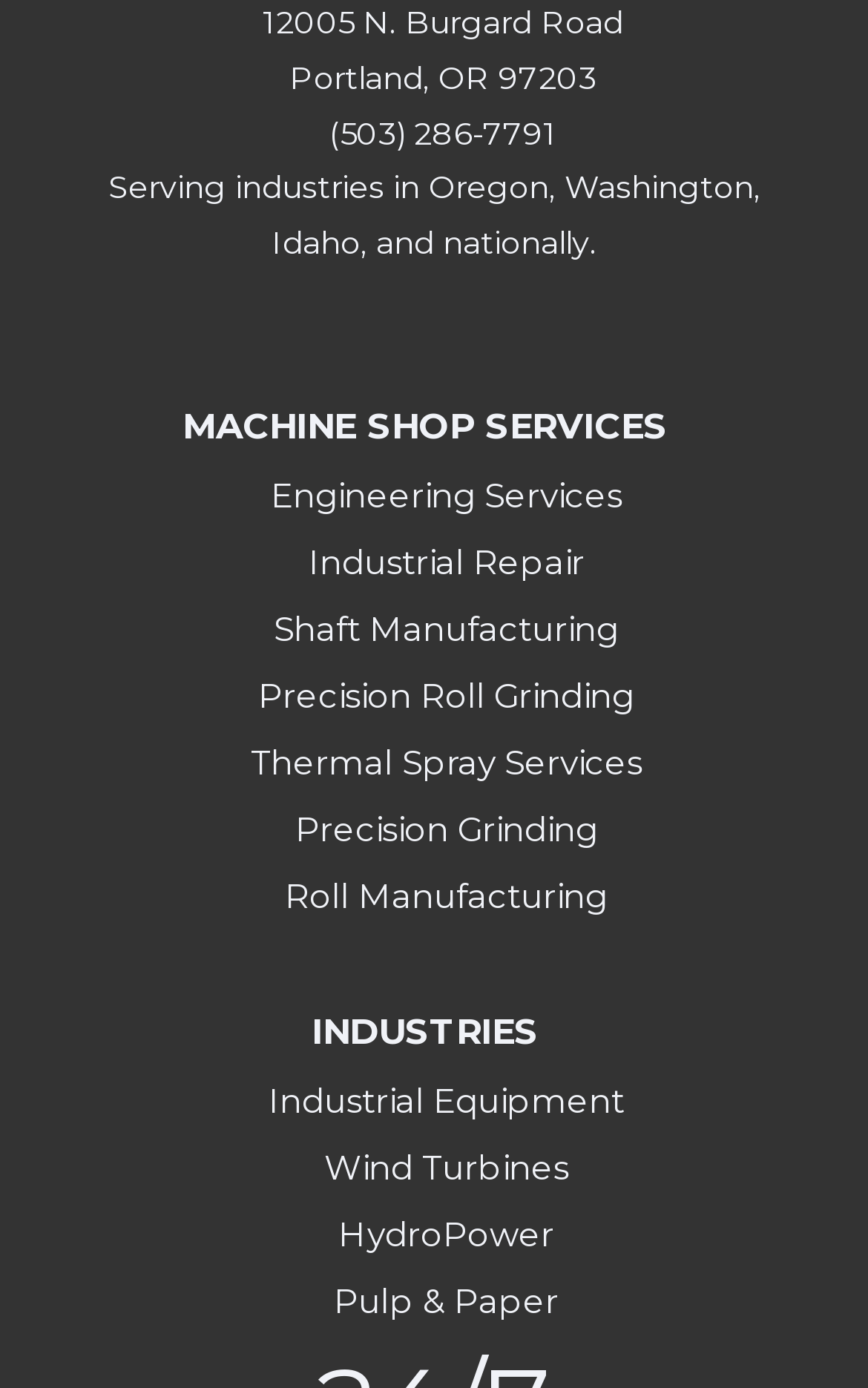Determine the bounding box coordinates of the UI element described below. Use the format (top-left x, top-left y, bottom-right x, bottom-right y) with floating point numbers between 0 and 1: Industries

[0.359, 0.729, 0.621, 0.759]